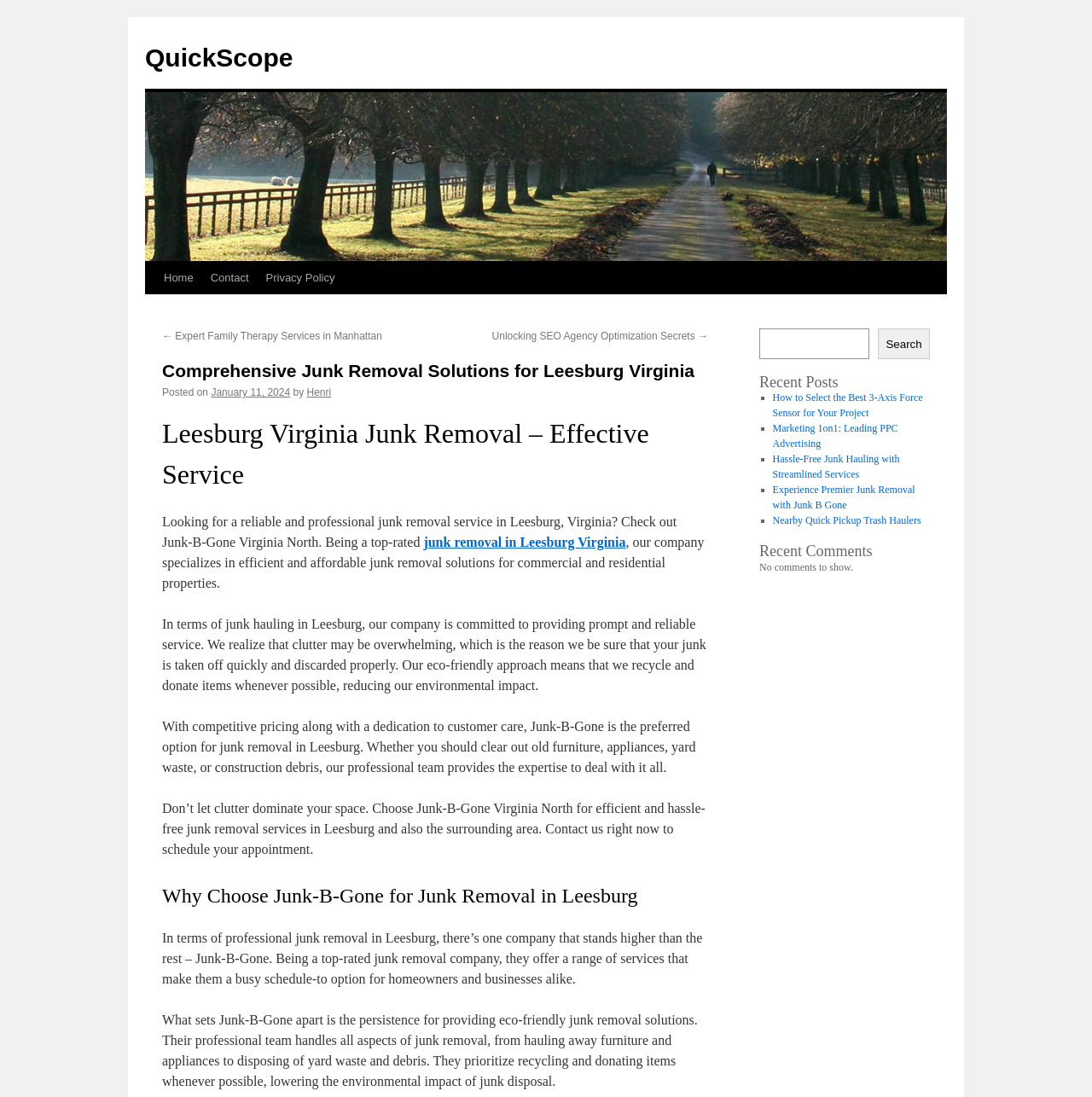What type of properties does Junk-B-Gone provide junk removal services for?
Can you give a detailed and elaborate answer to the question?

I found this information by reading the text on the webpage, specifically the sentence 'our company specializes in efficient and affordable junk removal solutions for commercial and residential properties.' which indicates that Junk-B-Gone provides junk removal services for both commercial and residential properties.